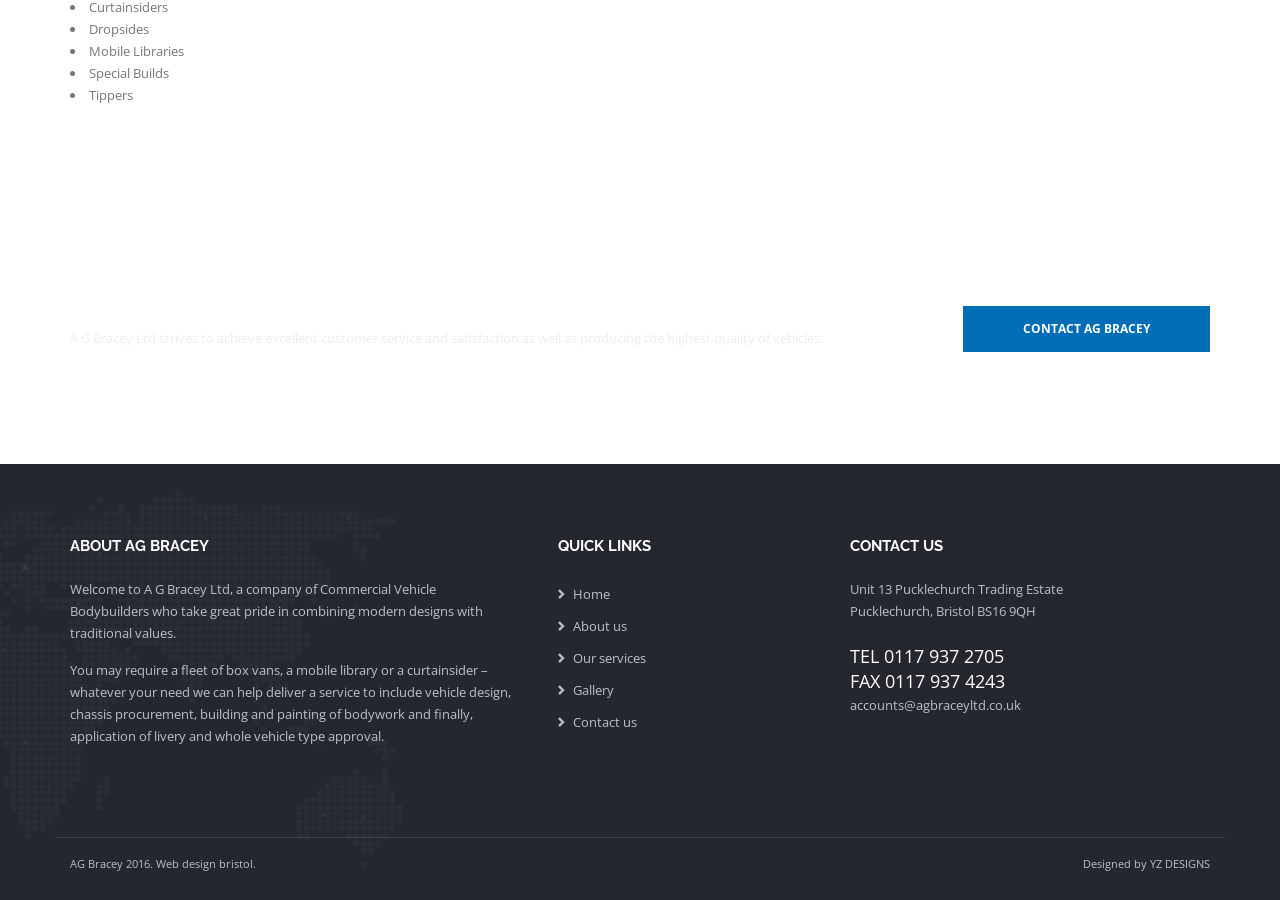Kindly determine the bounding box coordinates of the area that needs to be clicked to fulfill this instruction: "View Contact us".

[0.447, 0.784, 0.641, 0.814]